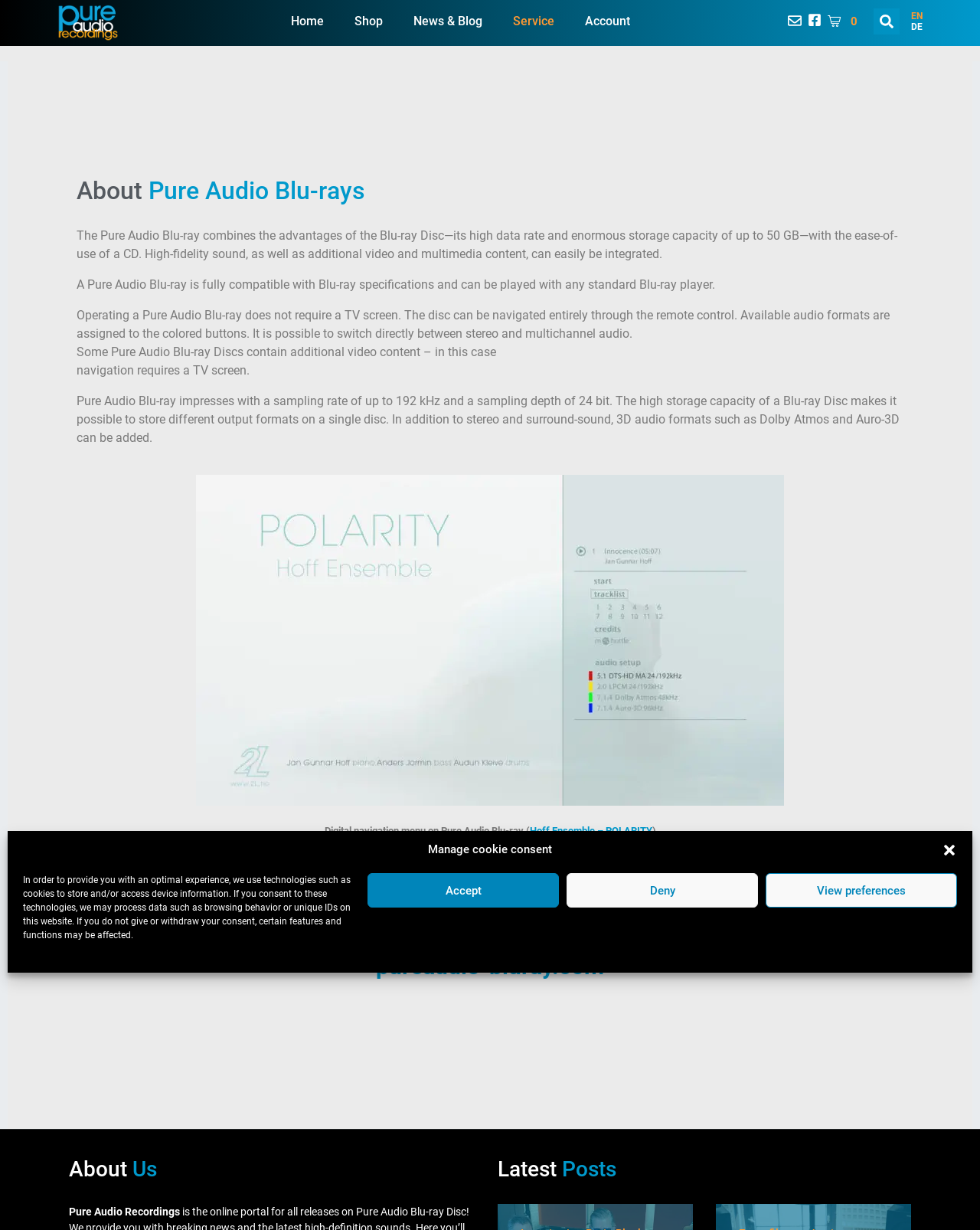Create an elaborate caption for the webpage.

The webpage is about Pure Audio Recordings, with a focus on Pure Audio Blu-rays. At the top, there is a dialog box for managing cookie consent, which can be closed or accepted. Below this, there is a navigation menu with links to Home, Shop, News & Blog, Service, and Account.

On the left side, there is a logo and a search bar. On the right side, there are language options, including EN and DE. The main content area is divided into two sections. The top section has an article about Pure Audio Blu-rays, with a heading and several paragraphs of text. The text explains the advantages of Pure Audio Blu-rays, including their high data rate and storage capacity, ease of use, and ability to integrate high-fidelity sound and additional video and multimedia content.

The article also mentions that Pure Audio Blu-rays can be played on any standard Blu-ray player and do not require a TV screen to operate. Additionally, some discs may contain additional video content, which requires a TV screen for navigation. The text also highlights the technical capabilities of Pure Audio Blu-rays, including a sampling rate of up to 192 kHz and a sampling depth of 24 bit.

In the middle of the article, there is a link to an example of a Pure Audio Blu-ray disc, with a digital navigation menu. The article continues to explain that tracks can be stored in additional formats like WAV, MP3, FLAC, or MQA on the Pure Audio Blu-ray, and can be imported to a computer via a local network.

At the bottom of the page, there are two more sections. One section has a heading "About Us" and some text about Pure Audio Recordings. The other section has a heading "Latest Posts" and may contain a list of news articles or blog posts, although the exact content is not specified.